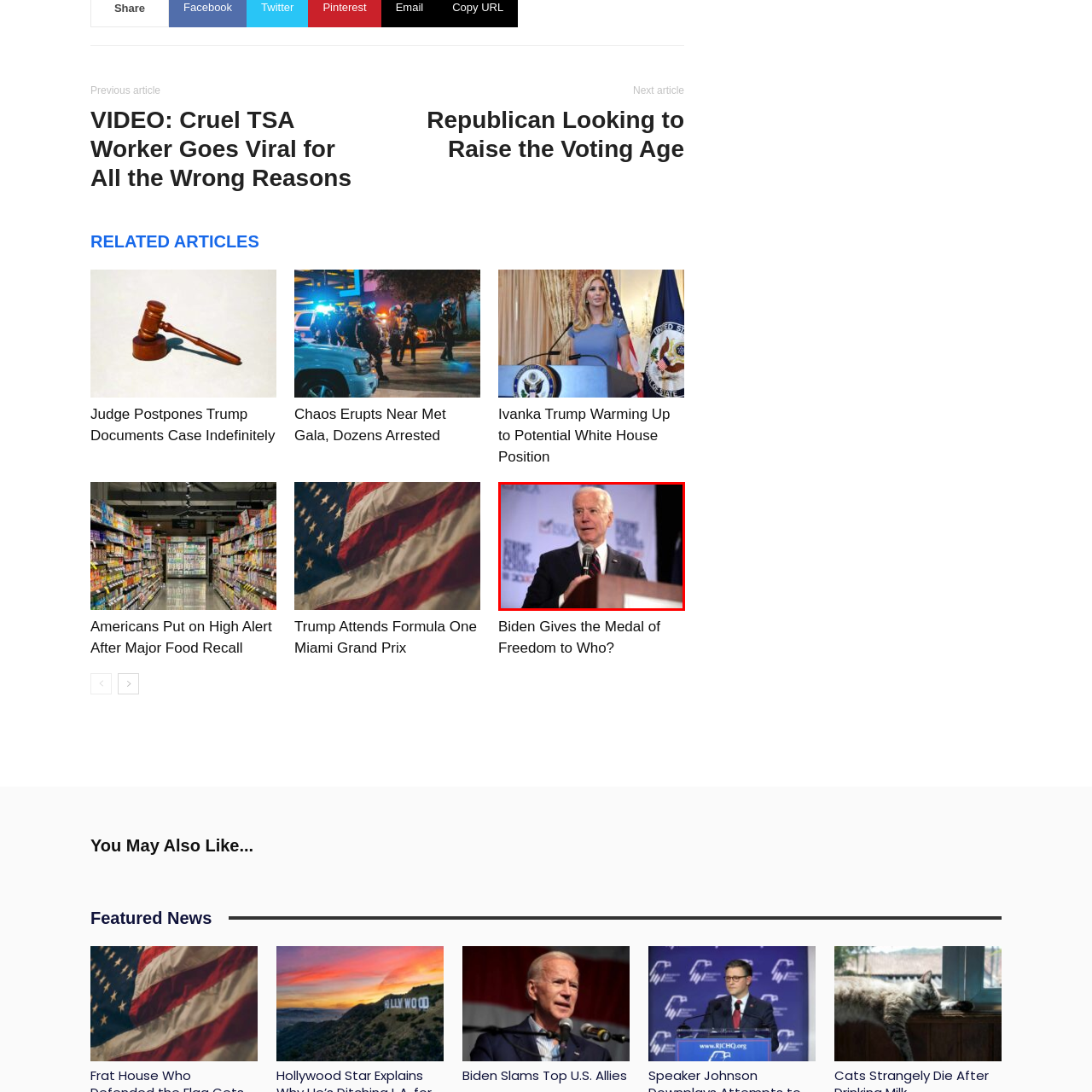What is the purpose of the event?
Examine the image within the red bounding box and provide a comprehensive answer to the question.

The backdrop of the image features a logo and text related to the event, which suggests that the event is related to political or civic engagement, and President Joe Biden's speech is likely addressing significant national topics.